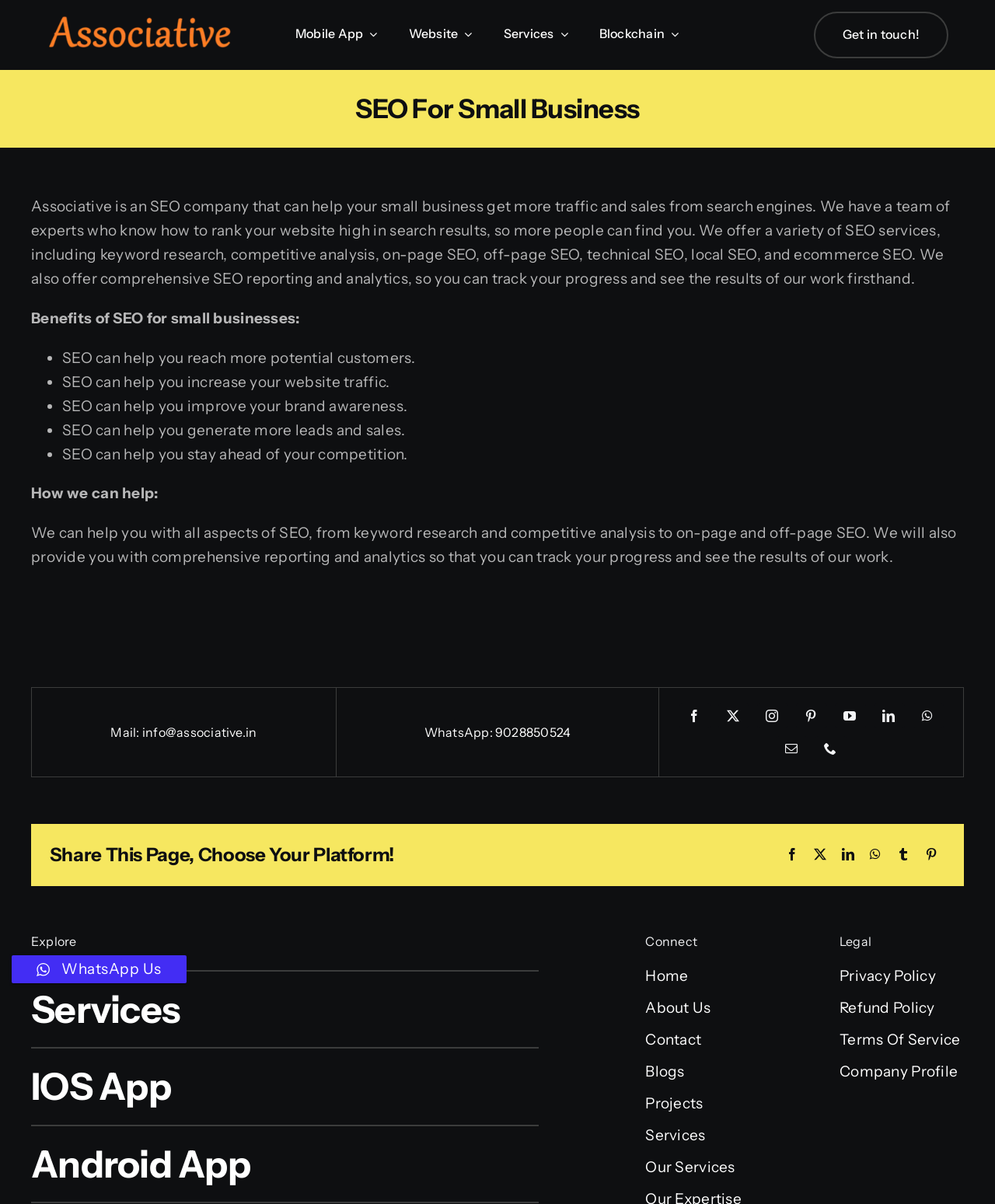Determine the main text heading of the webpage and provide its content.

SEO For Small Business